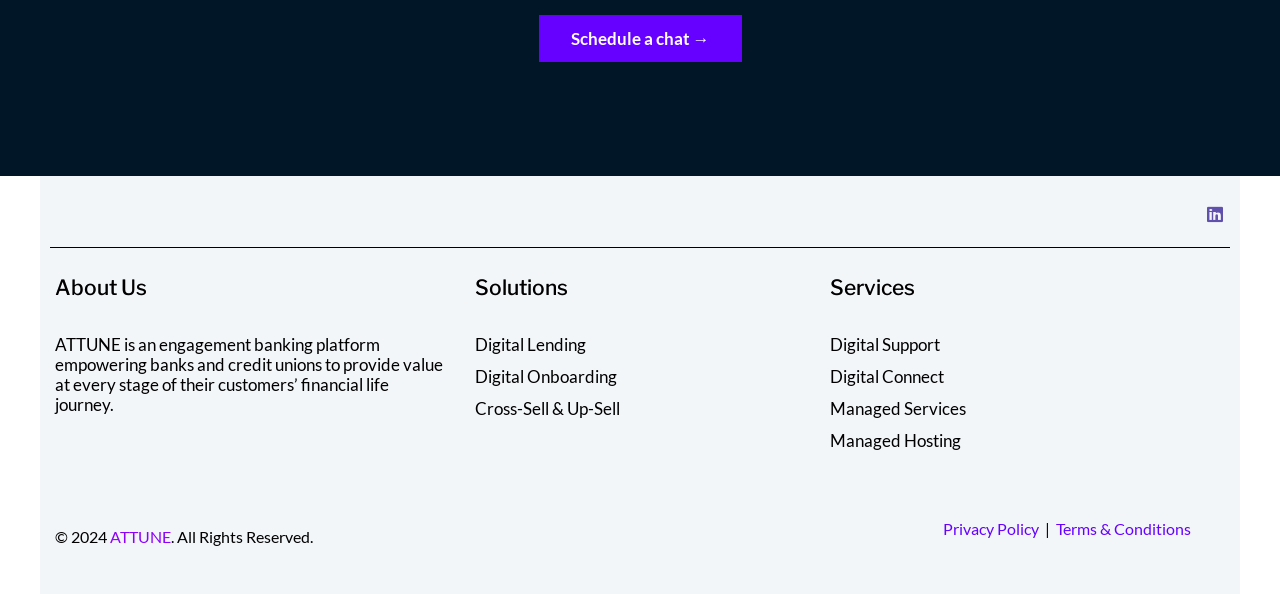With reference to the screenshot, provide a detailed response to the question below:
What year is the copyright for?

The copyright year can be found in the StaticText element with the text '© 2024' at the bottom of the page.